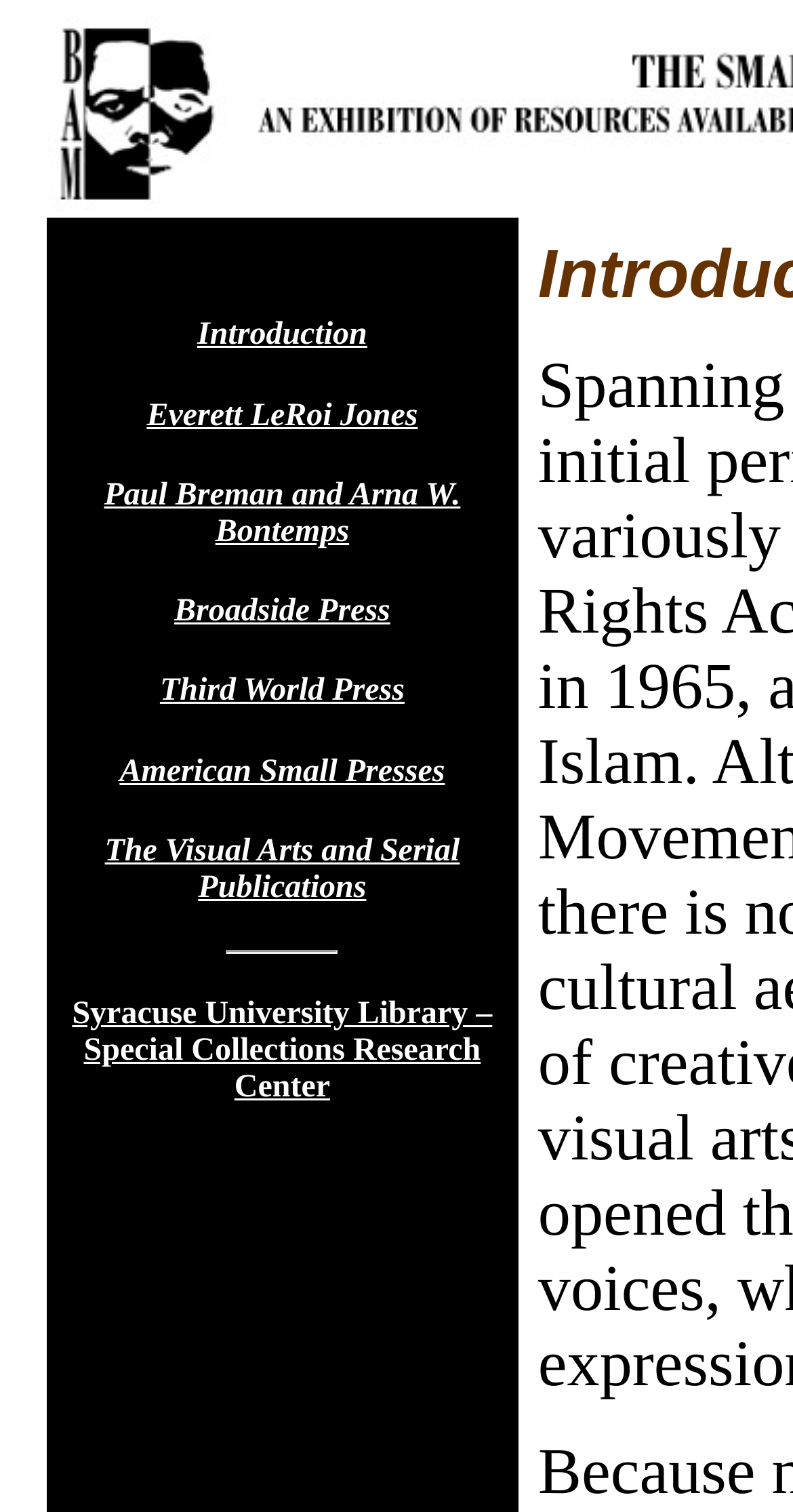What is the first heading on the webpage?
Provide a short answer using one word or a brief phrase based on the image.

Introduction